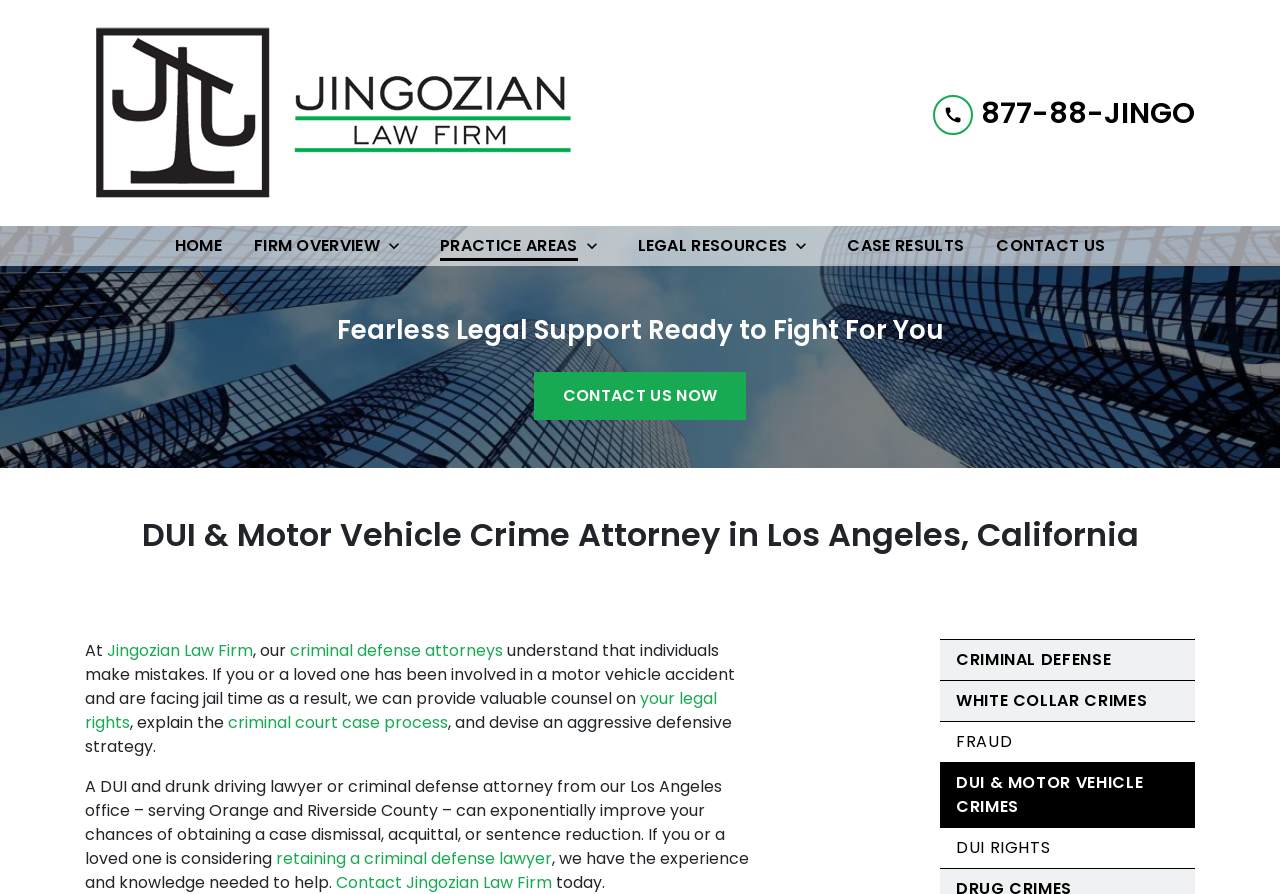What is the name of the law firm?
Answer the question with just one word or phrase using the image.

Law Offices of Azad Jingozian